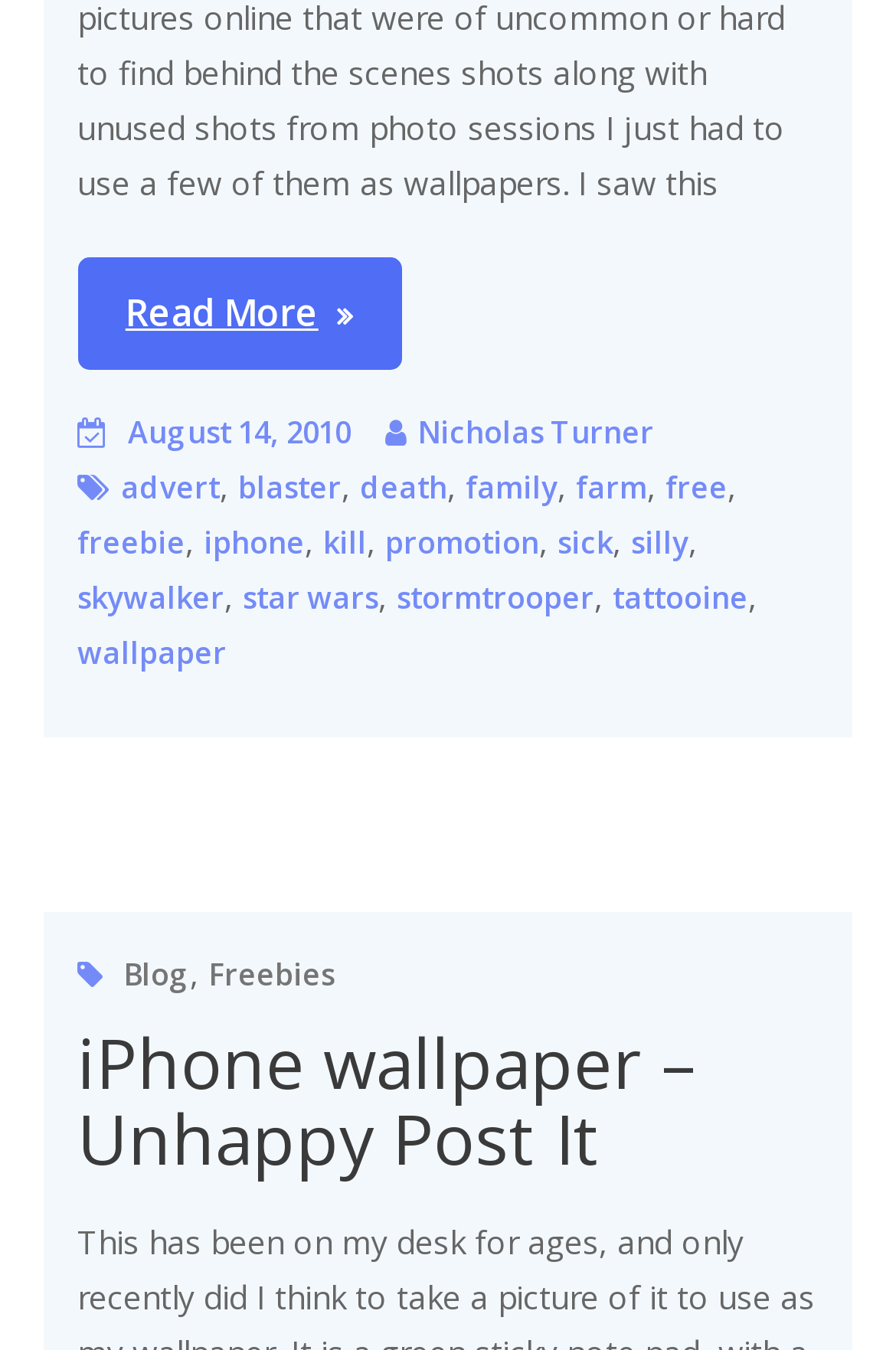Locate the bounding box coordinates of the item that should be clicked to fulfill the instruction: "Check the freebies".

[0.232, 0.706, 0.373, 0.737]